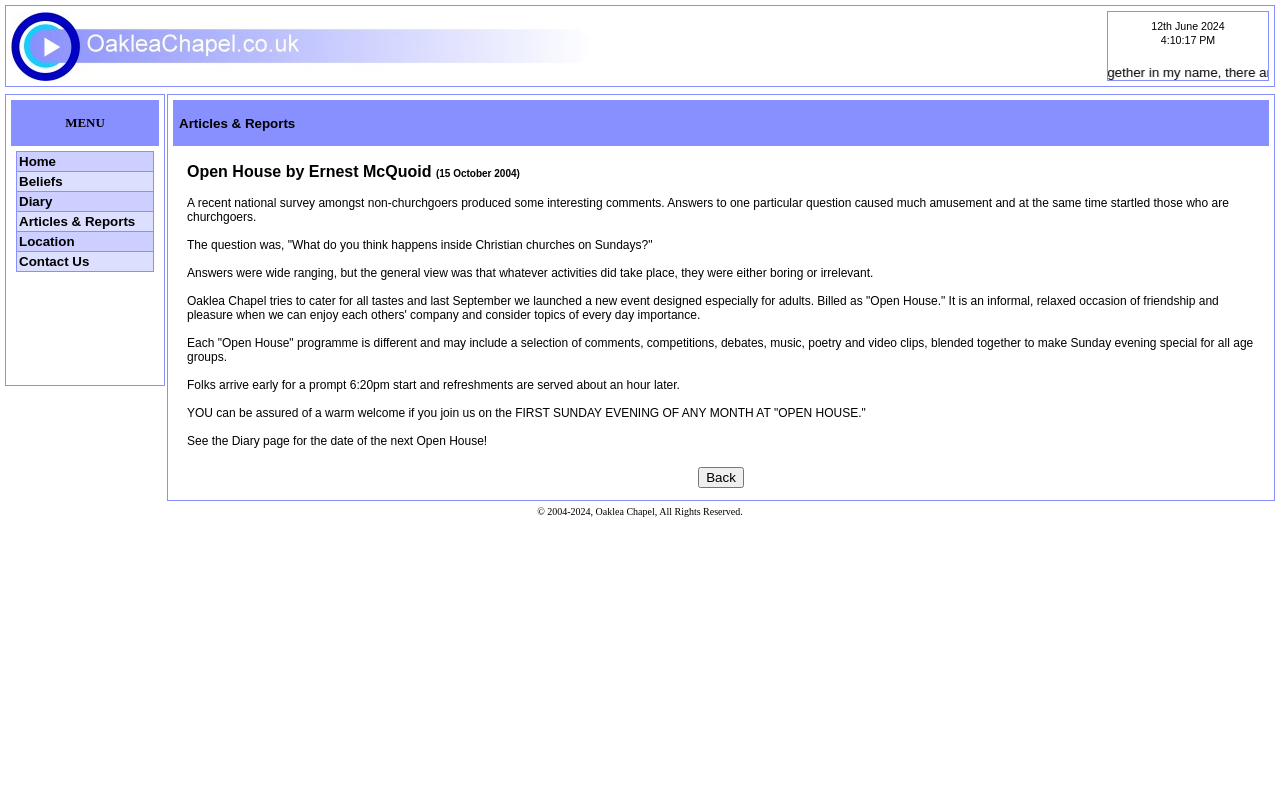Please determine the bounding box coordinates of the element to click on in order to accomplish the following task: "Click the 'Home' link". Ensure the coordinates are four float numbers ranging from 0 to 1, i.e., [left, top, right, bottom].

[0.013, 0.191, 0.12, 0.215]